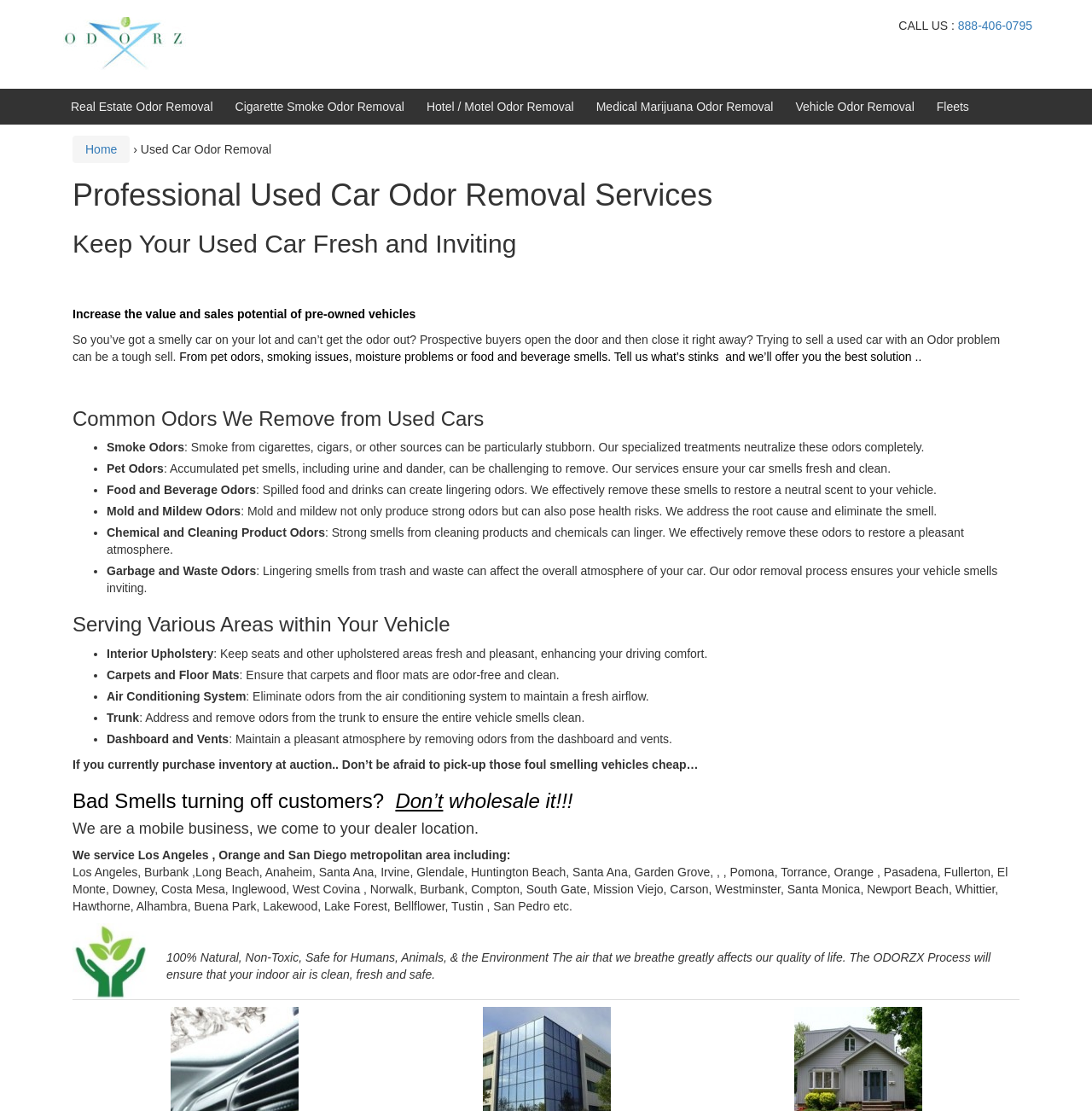Based on the element description: "Aaron Hufty", identify the bounding box coordinates for this UI element. The coordinates must be four float numbers between 0 and 1, listed as [left, top, right, bottom].

None